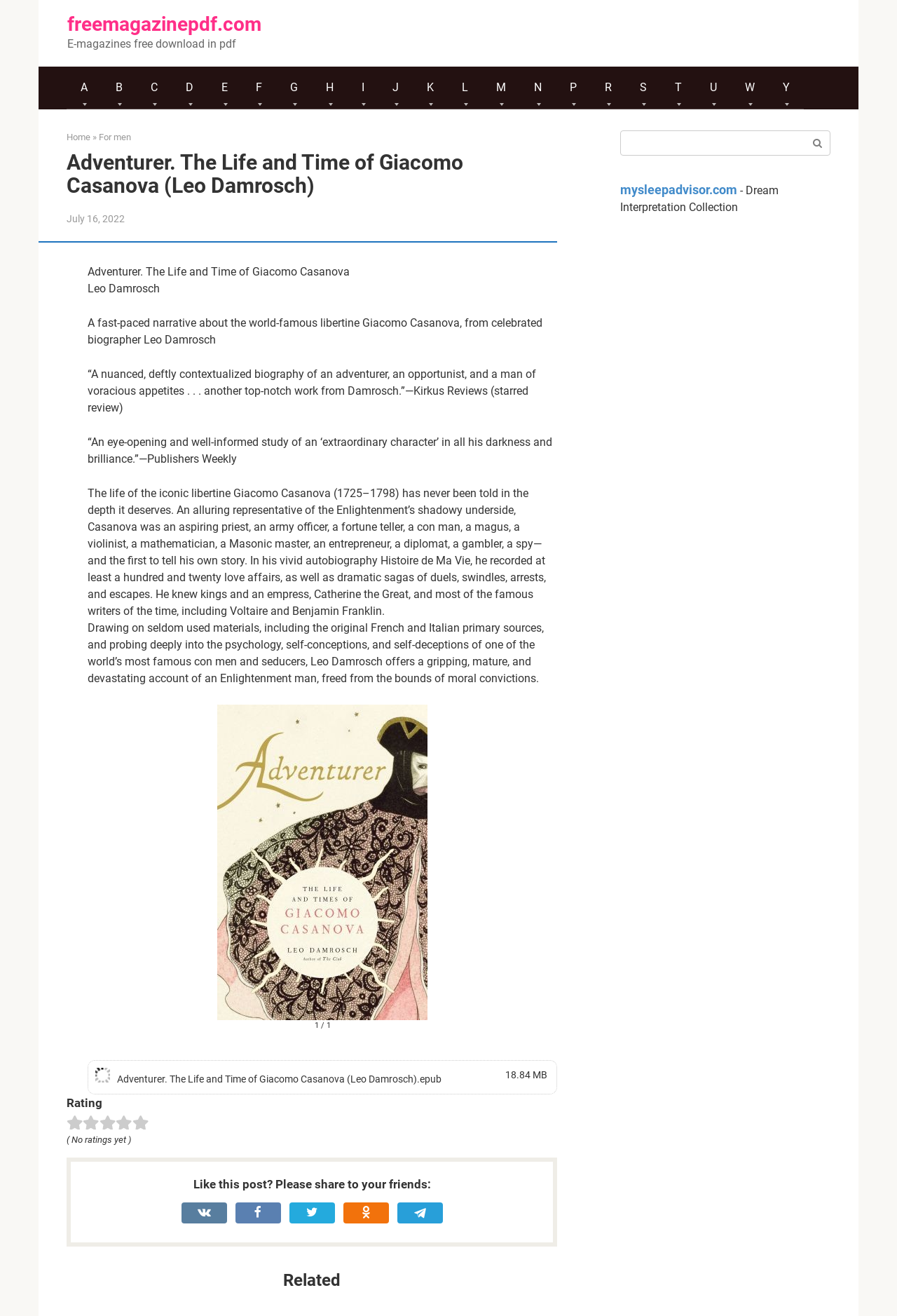Please determine the bounding box of the UI element that matches this description: E. The coordinates should be given as (top-left x, top-left y, bottom-right x, bottom-right y), with all values between 0 and 1.

[0.231, 0.051, 0.27, 0.082]